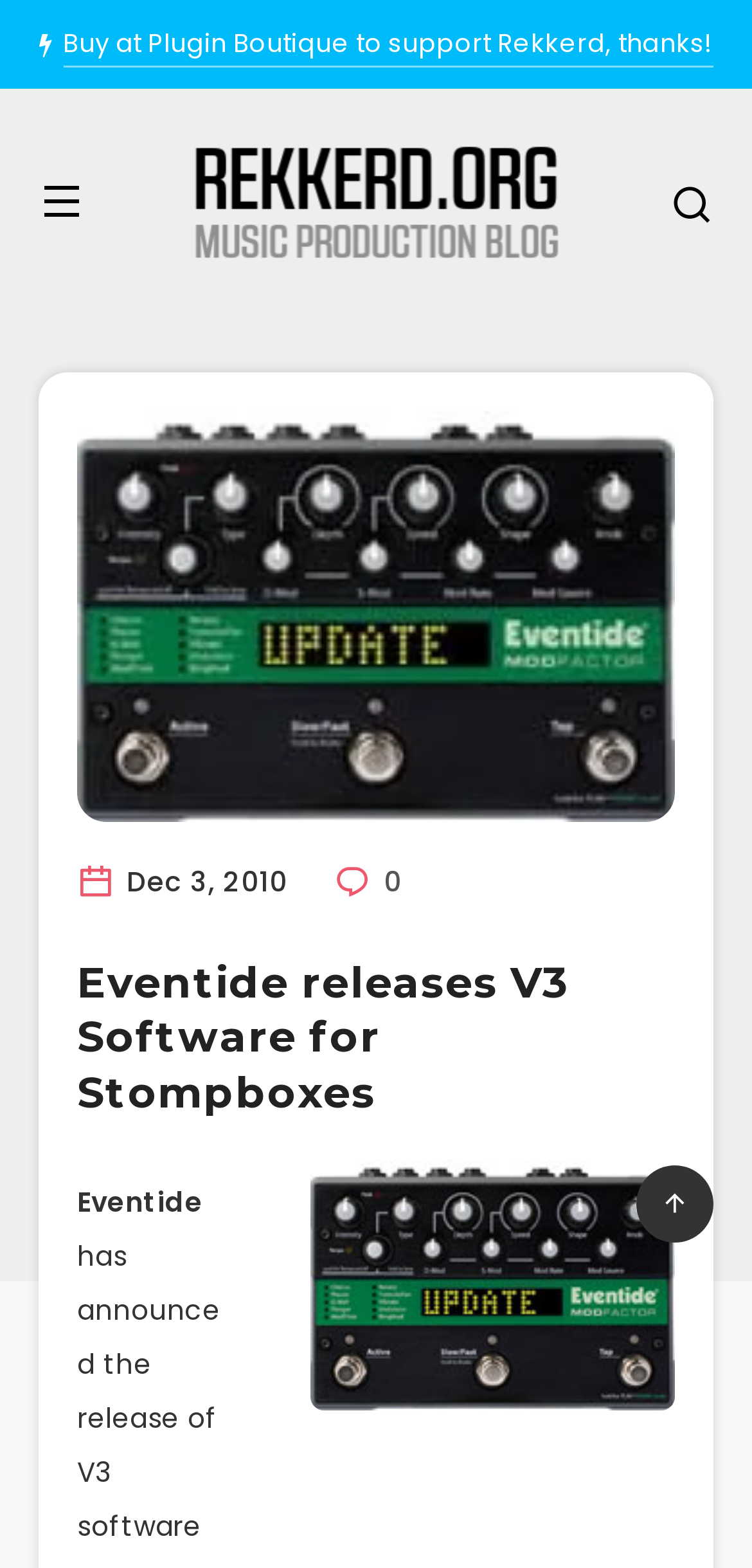Find the bounding box coordinates for the HTML element described as: "parent_node: Random posts". The coordinates should consist of four float values between 0 and 1, i.e., [left, top, right, bottom].

[0.846, 0.743, 0.949, 0.792]